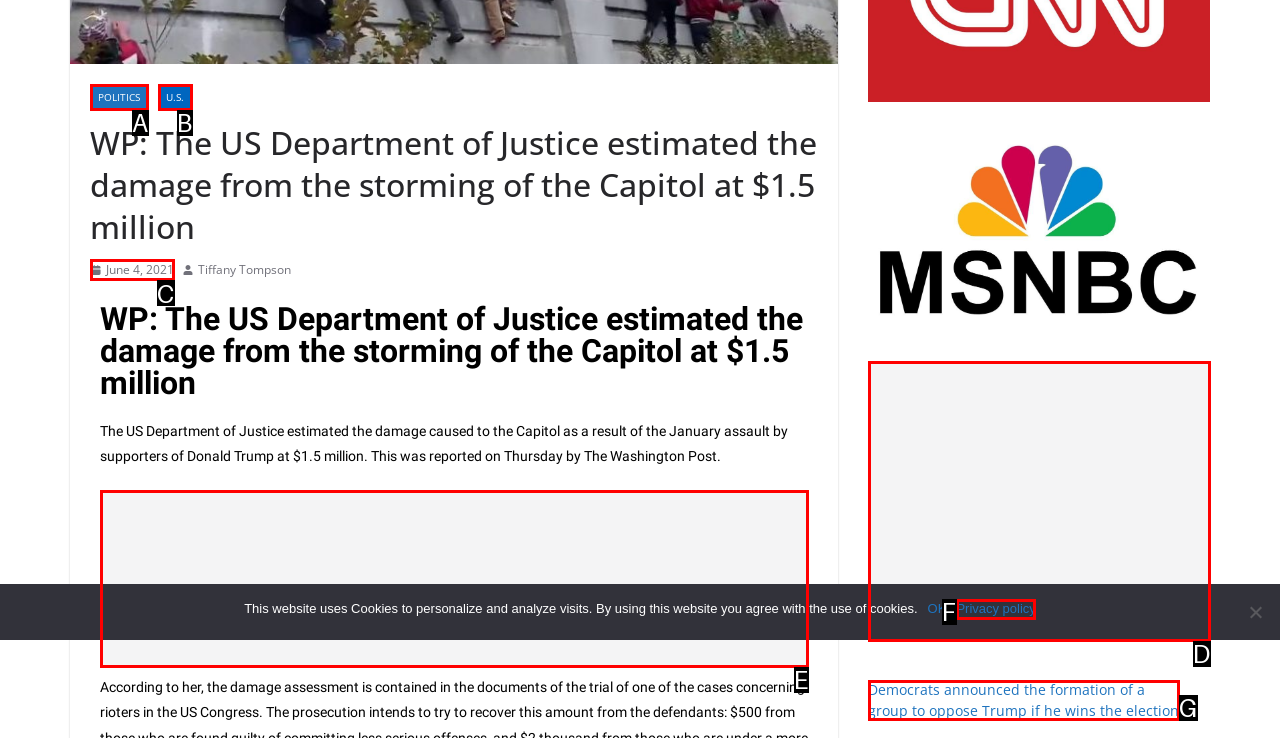Which HTML element matches the description: Pin it Pin on Pinterest the best? Answer directly with the letter of the chosen option.

None